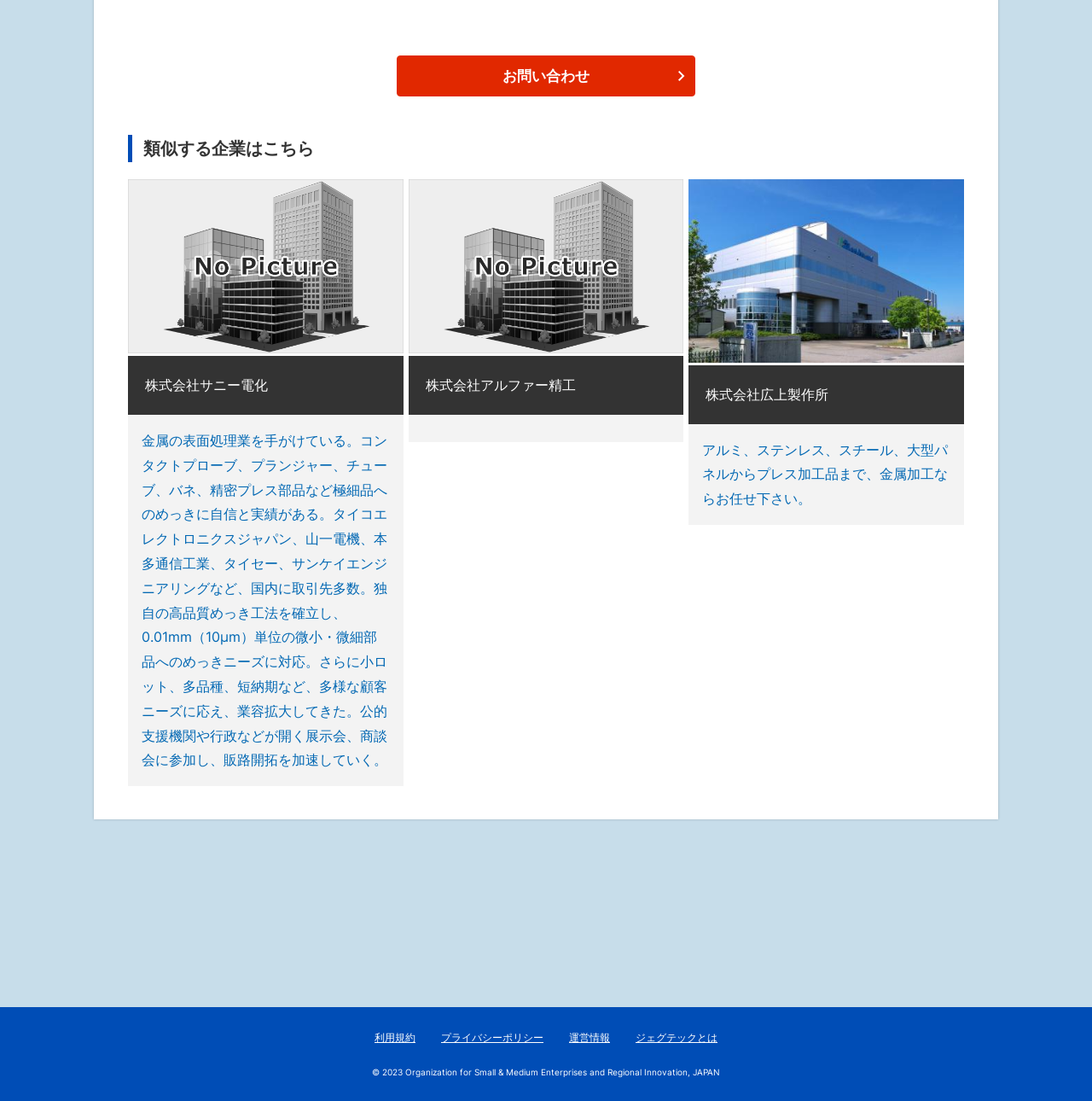How many company links are on the webpage?
Please elaborate on the answer to the question with detailed information.

I observed three link elements on the webpage, each containing a company description and an image. These links have bounding box coordinates [0.117, 0.163, 0.369, 0.714], [0.374, 0.163, 0.626, 0.714], and [0.631, 0.163, 0.883, 0.714] respectively.